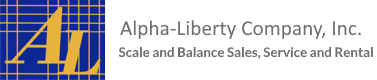Detail everything you observe in the image.

The image features the logo of Alpha-Liberty Company, Inc., prominently displaying the intertwined letters "A" and "L" in a bold, blue and gold design. Accompanying the logo are the words "Alpha-Liberty Company, Inc." in a sophisticated font, along with the slogan "Scale and Balance Sales, Service and Rental." This logo represents the company's commitment to providing quality services and products in the scale and balance industry, reflecting their professional identity and brand. The design elements, particularly the grid pattern in the background, signify precision and reliability, essential traits for a company focused on measurement solutions.